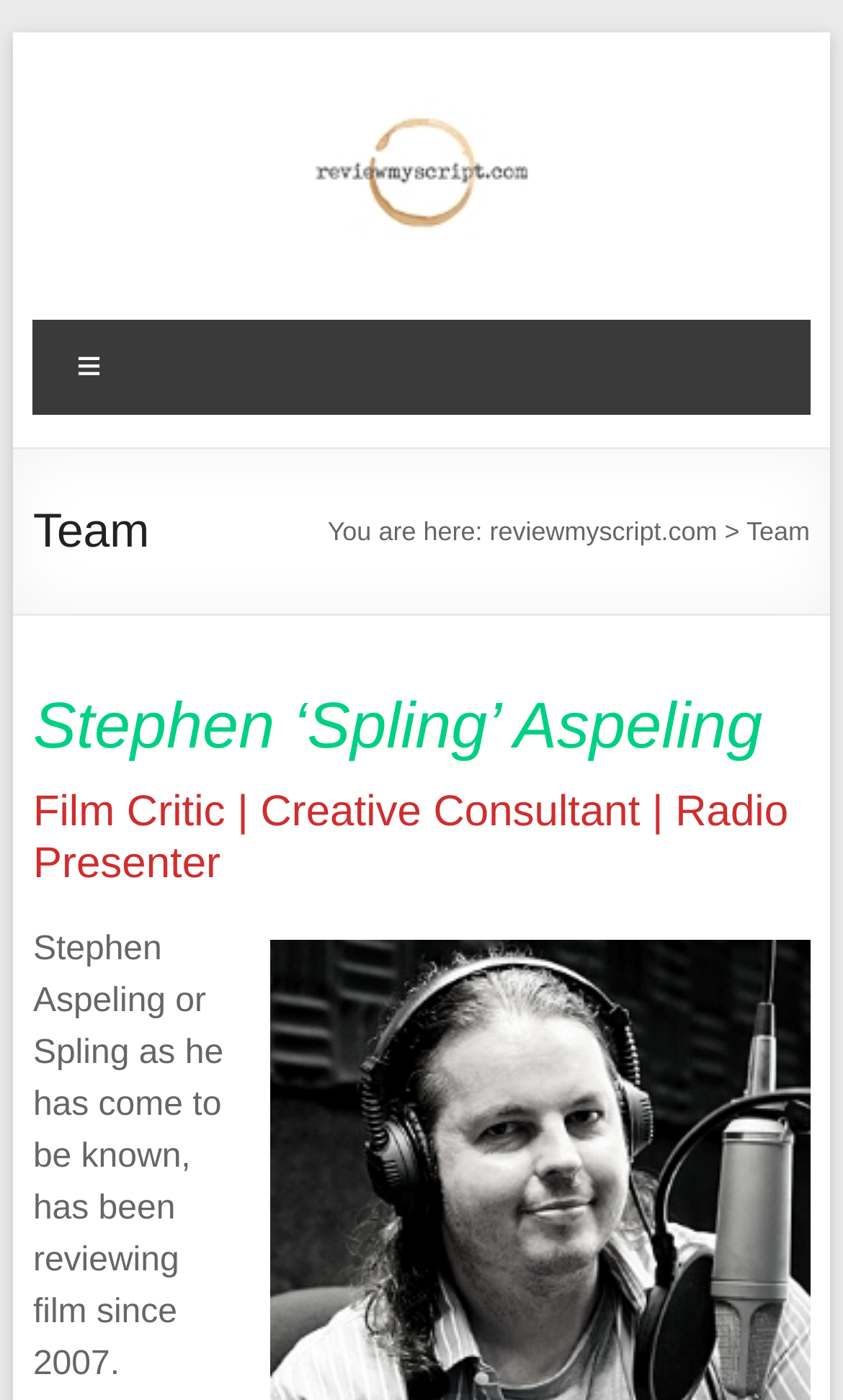Write an elaborate caption that captures the essence of the webpage.

The webpage is about Stephen 'Spling' Aspeling, a film critic, creative consultant, and radio presenter. At the top left corner, there is a link to skip to the content. Next to it, there is a logo of reviewmyscript.com, which is an image with a link to the website. 

Below the logo, there is a heading that also reads "reviewmyscript.com". To the right of the heading, there is a link to the website again. Underneath the heading, there is a static text that says "Invaluable feedback when it counts most!". 

On the top right side, there is a menu with the text "Menu". Below the menu, there is a heading that reads "Team". Underneath the "Team" heading, there is a static text that says "You are here:". This text is followed by a link to reviewmyscript.com, a greater-than symbol, and then the text "Team" again. 

The main content of the webpage is about Stephen 'Spling' Aspeling, which is located below the "Team" heading. There is a static text that reads "Stephen ‘Spling’ Aspeling" followed by another static text that describes his profession as "Film Critic | Creative Consultant | Radio Presenter".